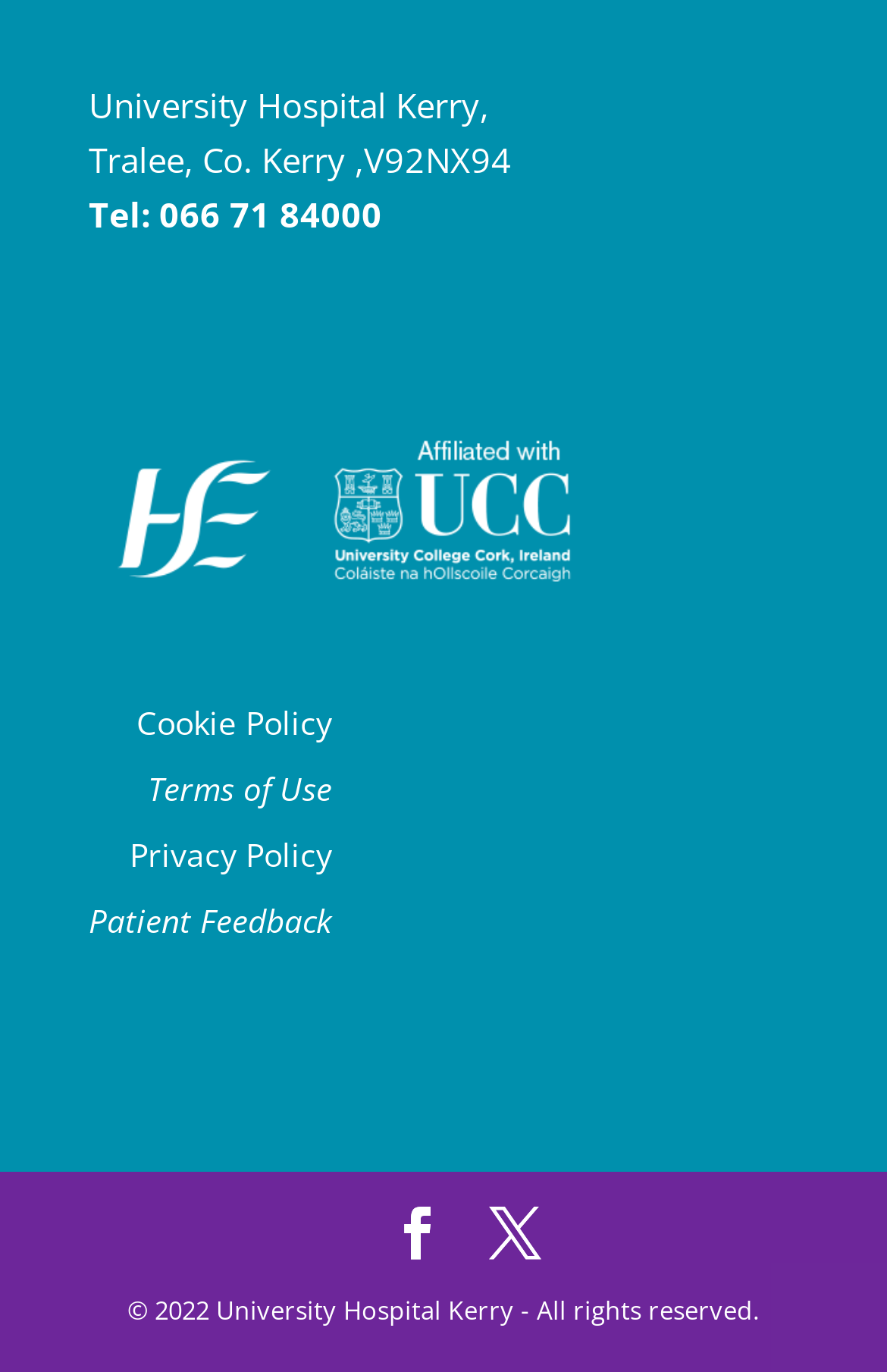Predict the bounding box coordinates of the UI element that matches this description: "Facebook". The coordinates should be in the format [left, top, right, bottom] with each value between 0 and 1.

[0.441, 0.879, 0.5, 0.922]